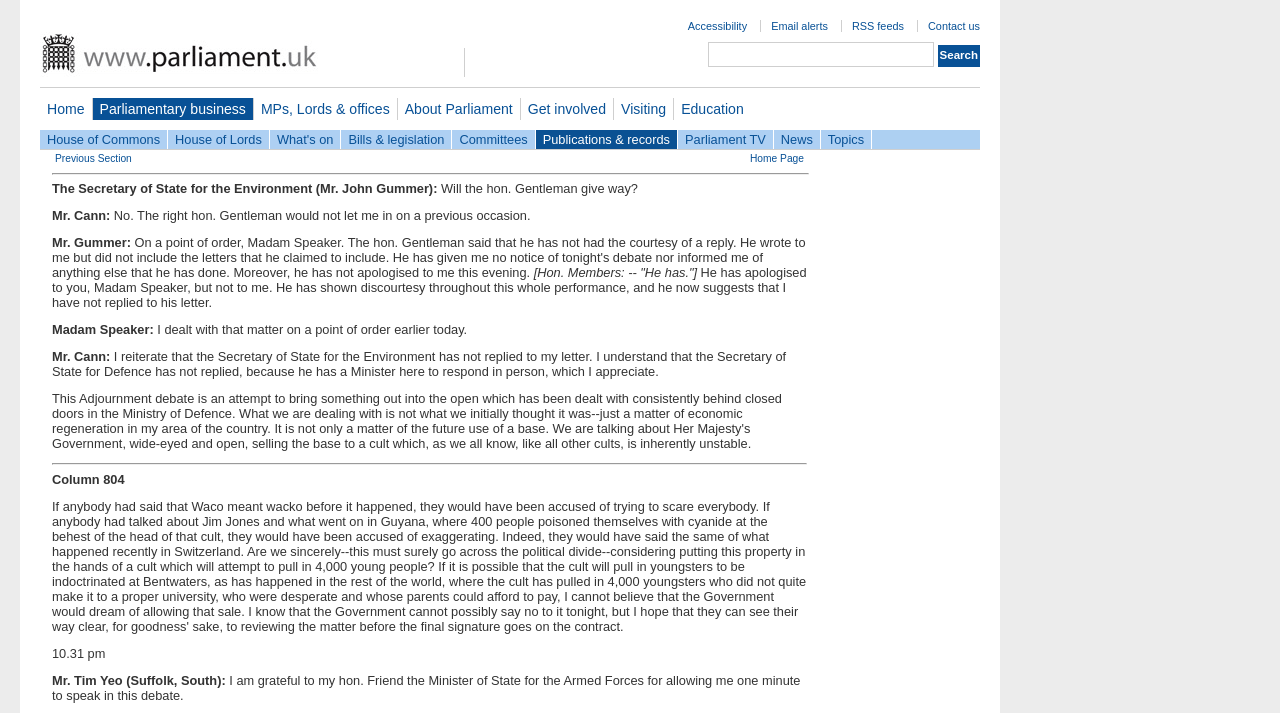Locate the bounding box coordinates of the clickable region necessary to complete the following instruction: "Search for Hansard debates". Provide the coordinates in the format of four float numbers between 0 and 1, i.e., [left, top, right, bottom].

[0.553, 0.059, 0.73, 0.094]